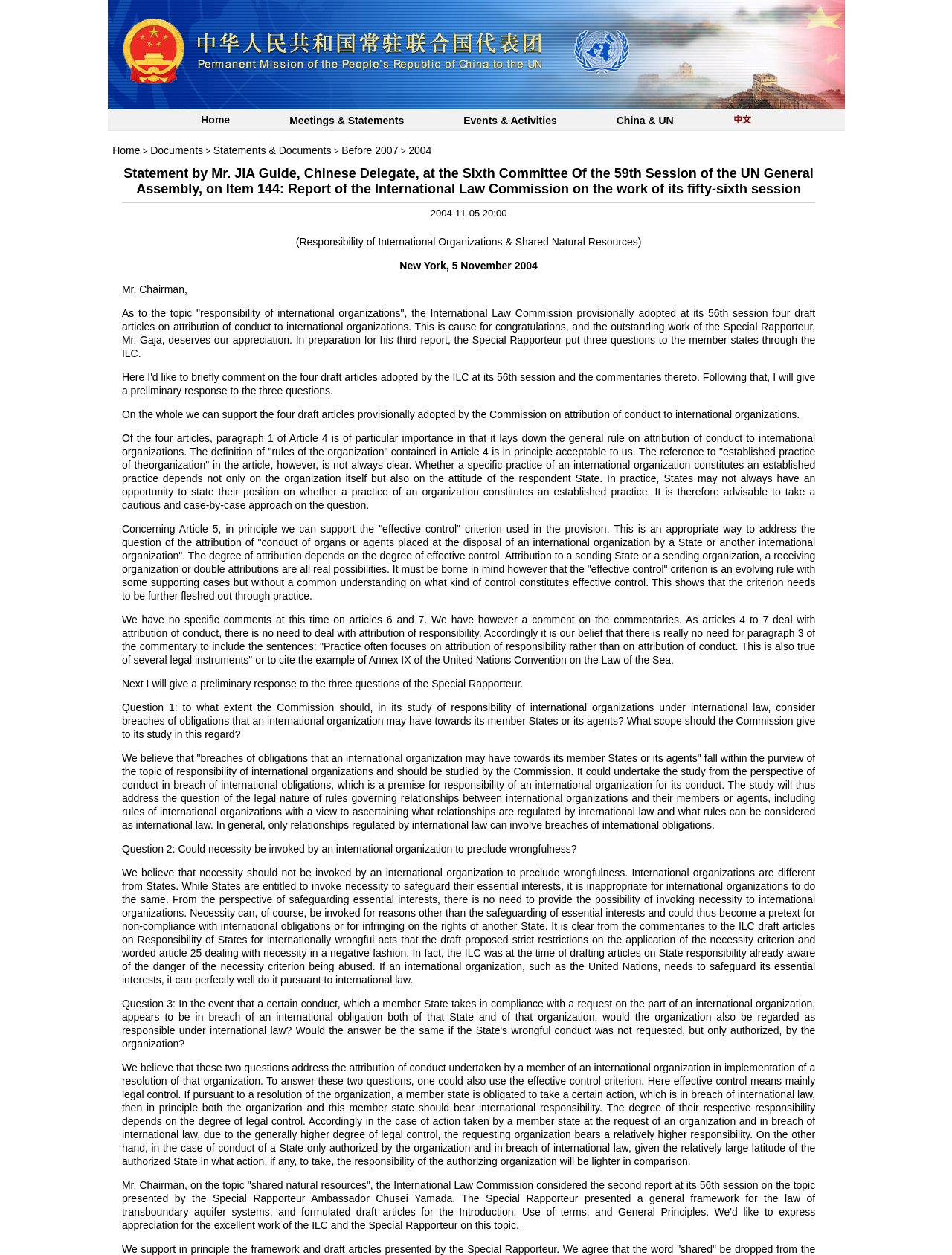How many links are there in the top menu?
Using the image as a reference, give an elaborate response to the question.

By examining the top menu, we can see that it consists of six links, including 'Home', 'Meetings & Statements', 'Events & Activities', 'China & UN', and '中文'.